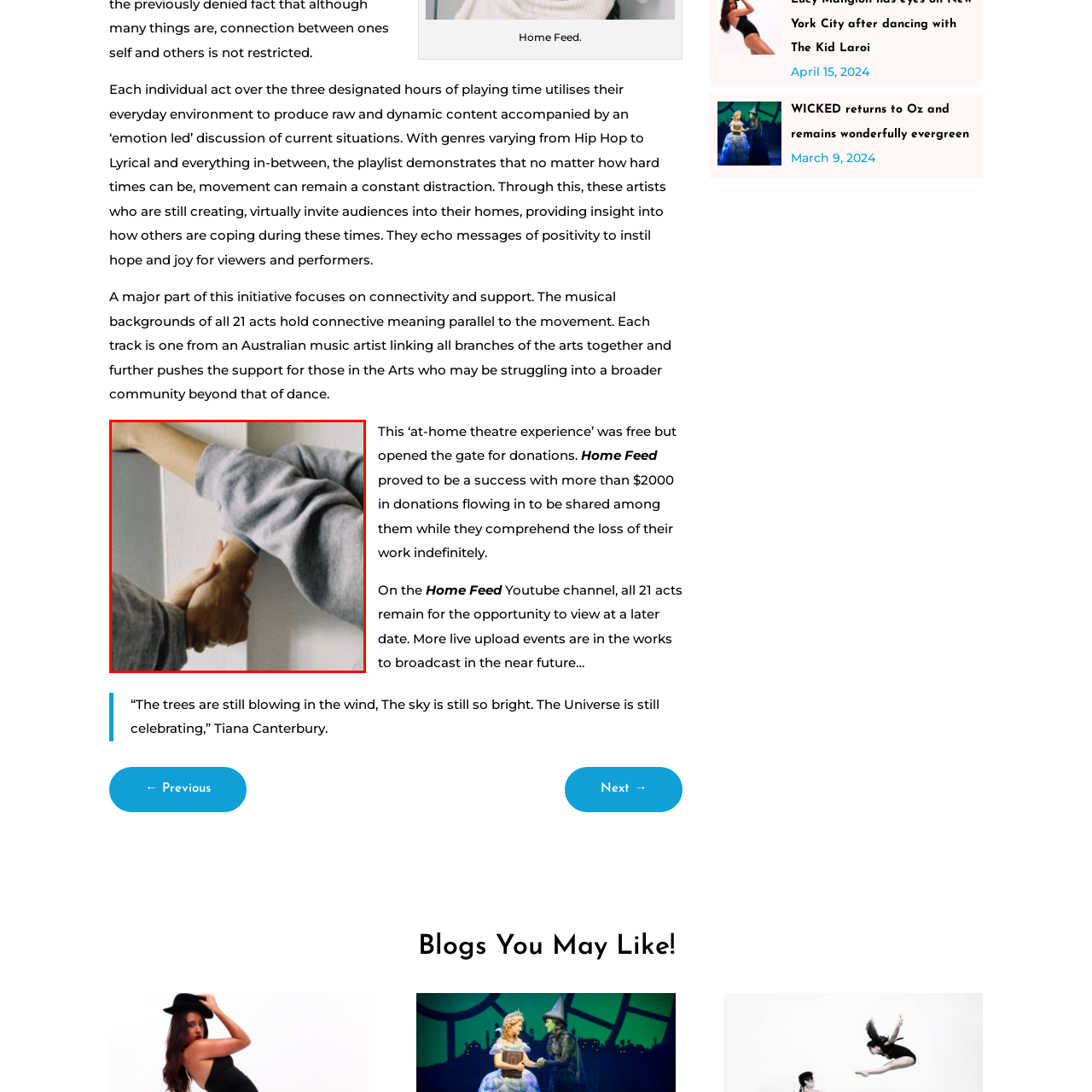What is the symbolic meaning of the gesture in the image? Examine the image inside the red bounding box and answer concisely with one word or a short phrase.

Support and unity